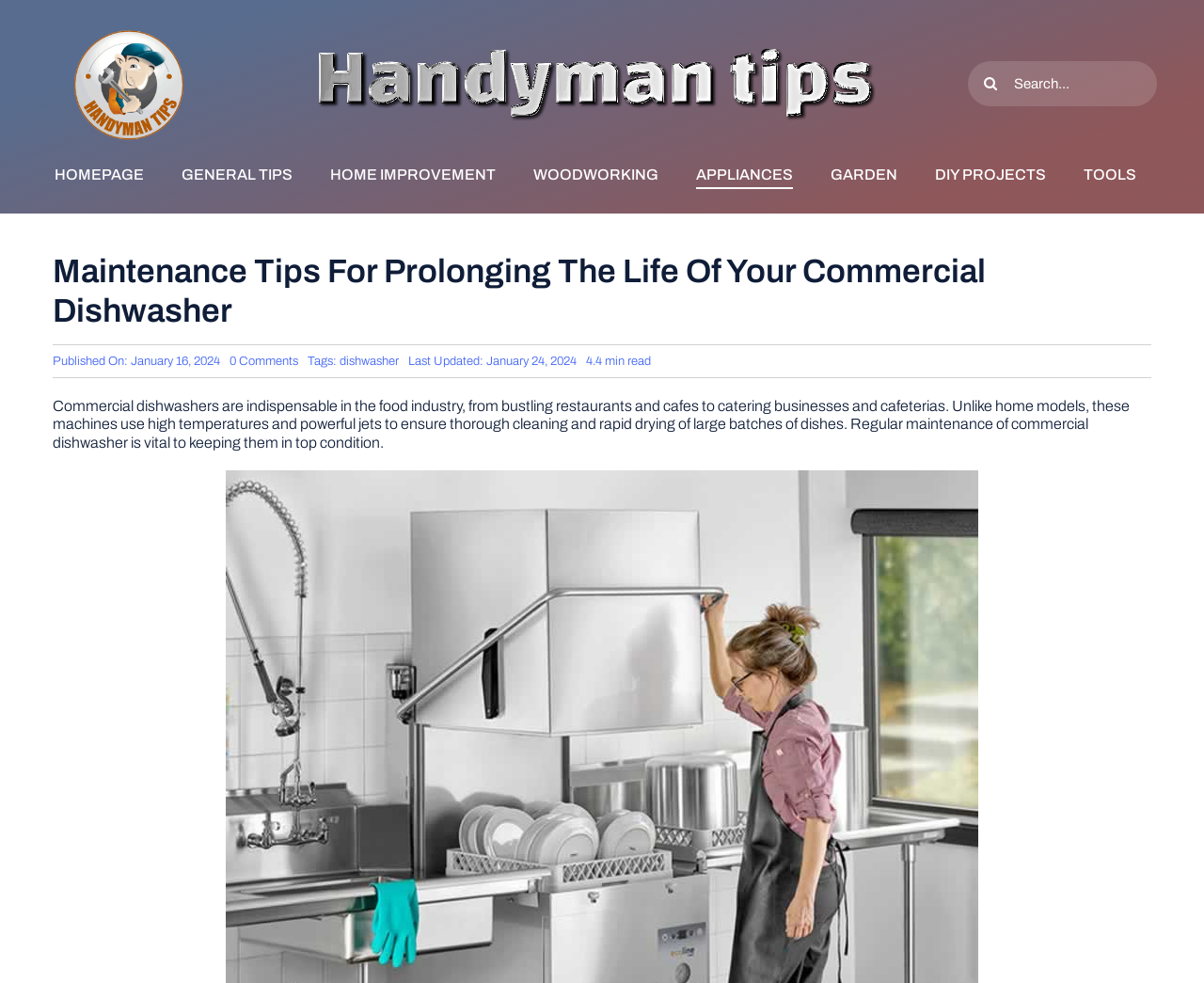Provide a brief response to the question below using one word or phrase:
What is the date of publication of this article?

January 16, 2024